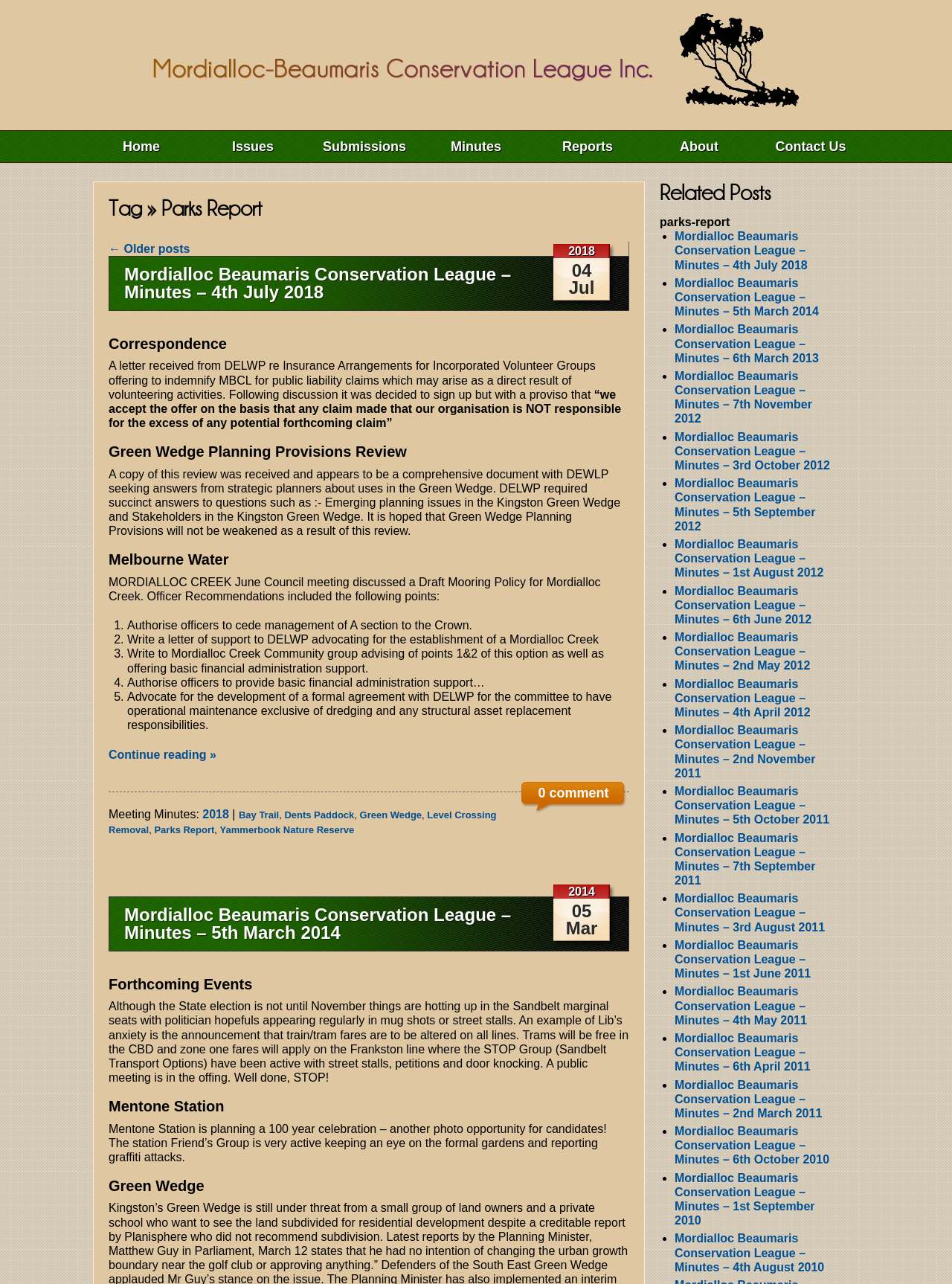Provide a thorough description of this webpage.

The webpage is about the Mordialloc Beaumaris Conservation League Inc., specifically the Parks Report section. At the top, there is a navigation menu with links to different sections of the website, including Home, Issues, Submissions, Minutes, Reports, About, and Contact Us.

Below the navigation menu, there is a header section with a title "Tag » Parks Report" and a link to older posts. The main content of the page is divided into several sections, each with a heading and related text.

The first section is about the minutes of a meeting on 4th July 2018, which includes a heading, a link to the minutes, and a brief description of the meeting. There are also links to related documents, such as a letter from DELWP and a review of the Green Wedge Planning Provisions.

The next section is about correspondence, which includes a letter received from DELWP regarding insurance arrangements for incorporated volunteer groups. There are also sections about Green Wedge Planning Provisions Review, Melbourne Water, and Mordialloc Creek, each with related text and links.

At the bottom of the page, there is a footer section with links to meeting minutes from different years, including 2018, 2014, and others. There are also links to related topics, such as Bay Trail, Dents Paddock, Green Wedge, and Level Crossing Removal.

On the right side of the page, there is a section with related posts, which includes links to minutes of meetings from different dates, including 4th July 2018, 5th March 2014, and others.